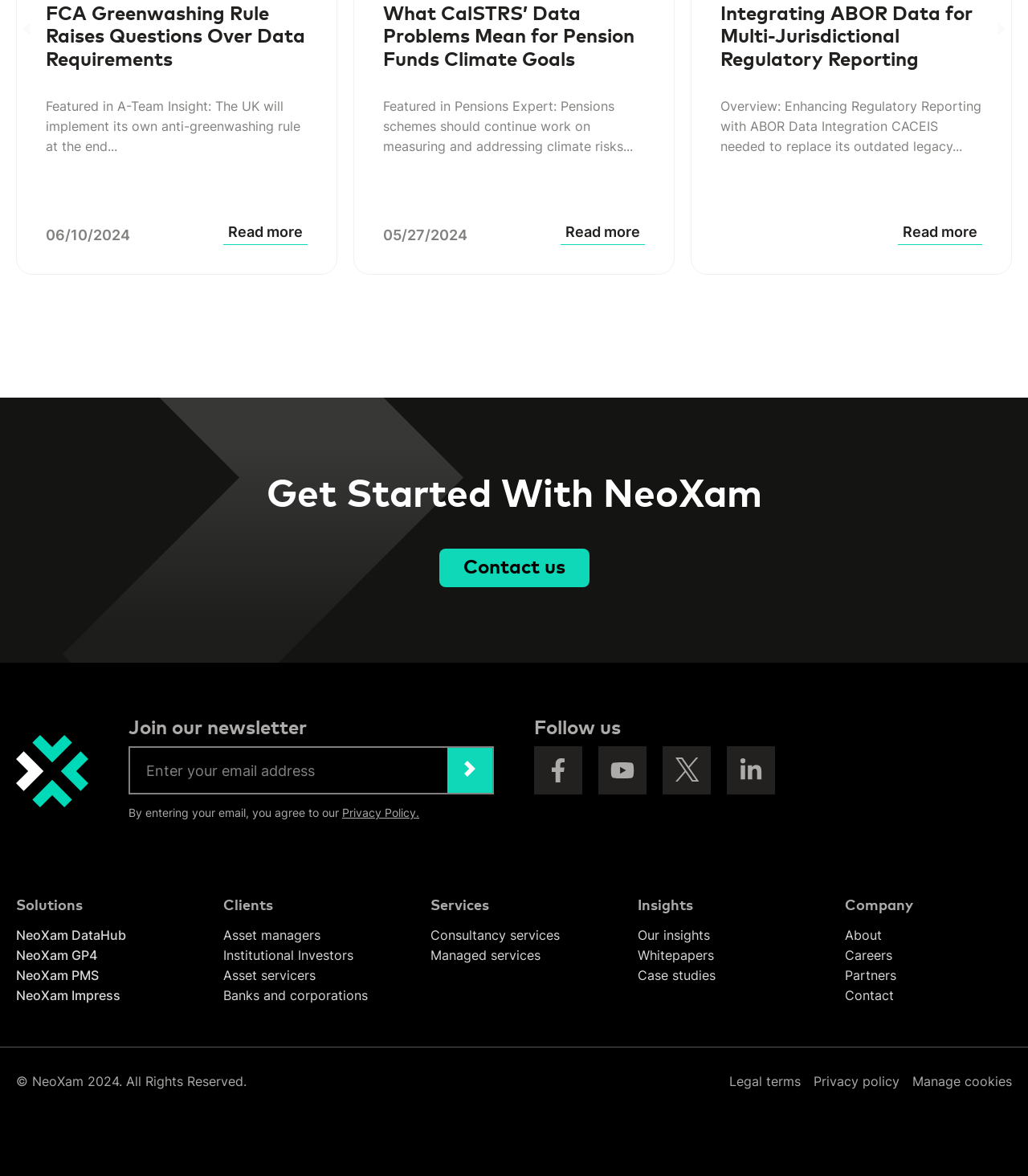What is the purpose of the 'Get Started With NeoXam' section?
Examine the image closely and answer the question with as much detail as possible.

The 'Get Started With NeoXam' section has a link 'Contact us', which implies that the purpose of this section is to provide a way for users to get in touch with NeoXam.